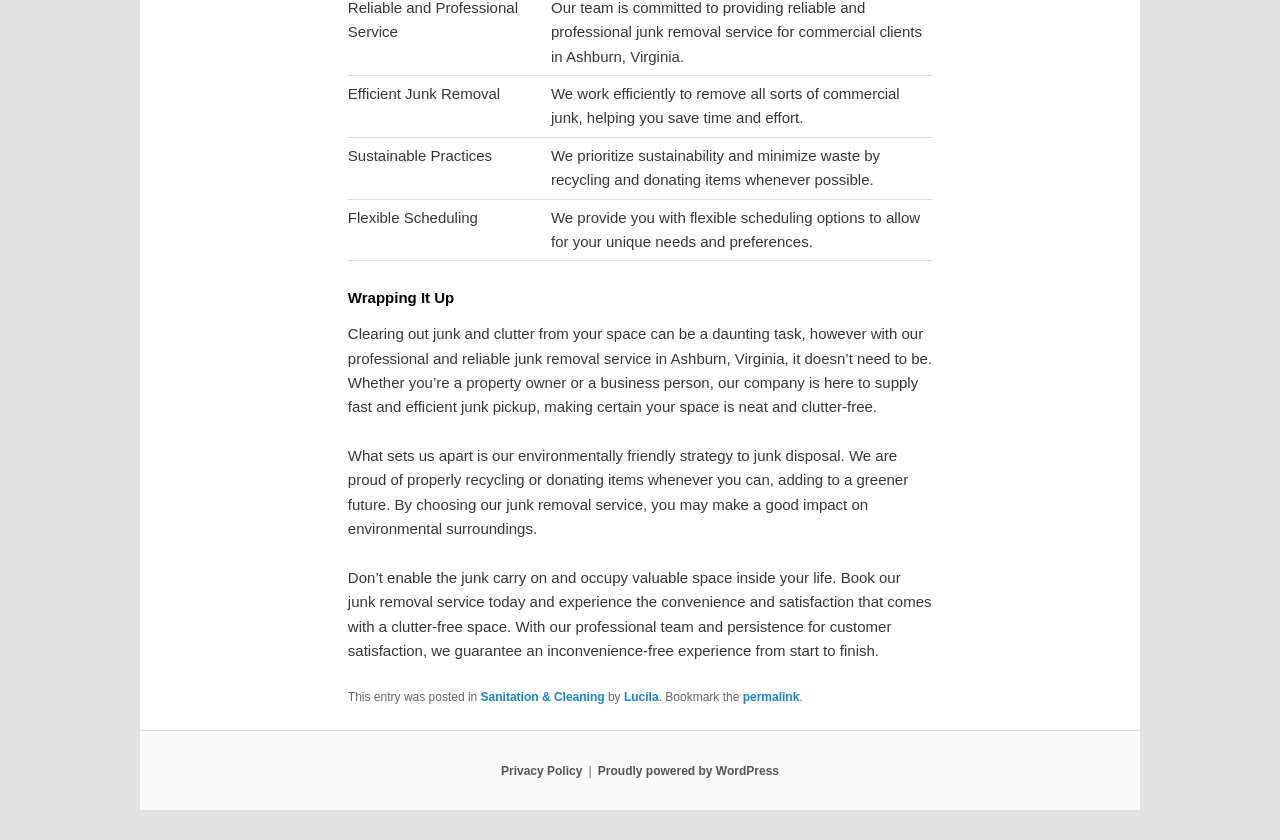What is the author's name of the blog post?
Make sure to answer the question with a detailed and comprehensive explanation.

The footer section of the webpage contains a link to the author's name, 'Lucila', indicating that Lucila is the author of the blog post.